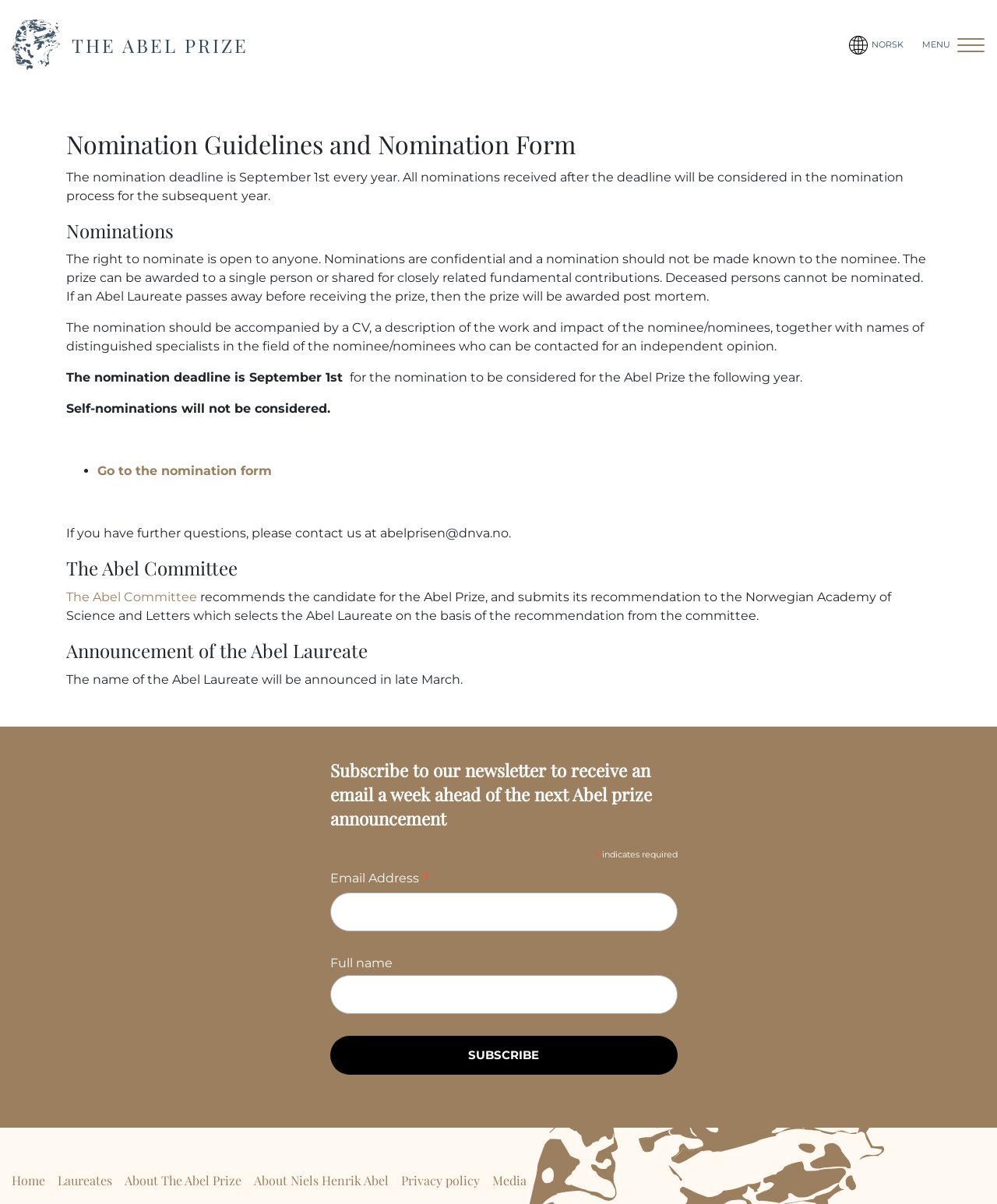Give a detailed explanation of the elements present on the webpage.

The webpage is about the Abel Prize, a prestigious award in mathematics. At the top left corner, there is a link to skip to the main content. Next to it, there is a logo of the Abel Prize, accompanied by the text "THE ABEL PRIZE". On the top right corner, there are links to switch the language to Norwegian and a menu button.

The main content of the webpage is divided into several sections. The first section is about the nomination guidelines and nomination form. It provides detailed information on the nomination process, including the deadline, eligibility, and required documents. There is also a link to the nomination form.

Below the nomination guidelines, there is a section about the Abel Committee, which recommends the candidate for the Abel Prize. The section also explains the role of the Norwegian Academy of Science and Letters in selecting the Abel Laureate.

The next section is about the announcement of the Abel Laureate, which takes place in late March. Visitors can subscribe to the newsletter to receive an email a week ahead of the announcement. The subscription form requires an email address and full name.

At the bottom of the webpage, there are links to other pages, including the home page, laureates, about the Abel Prize, about Niels Henrik Abel, privacy policy, and media.